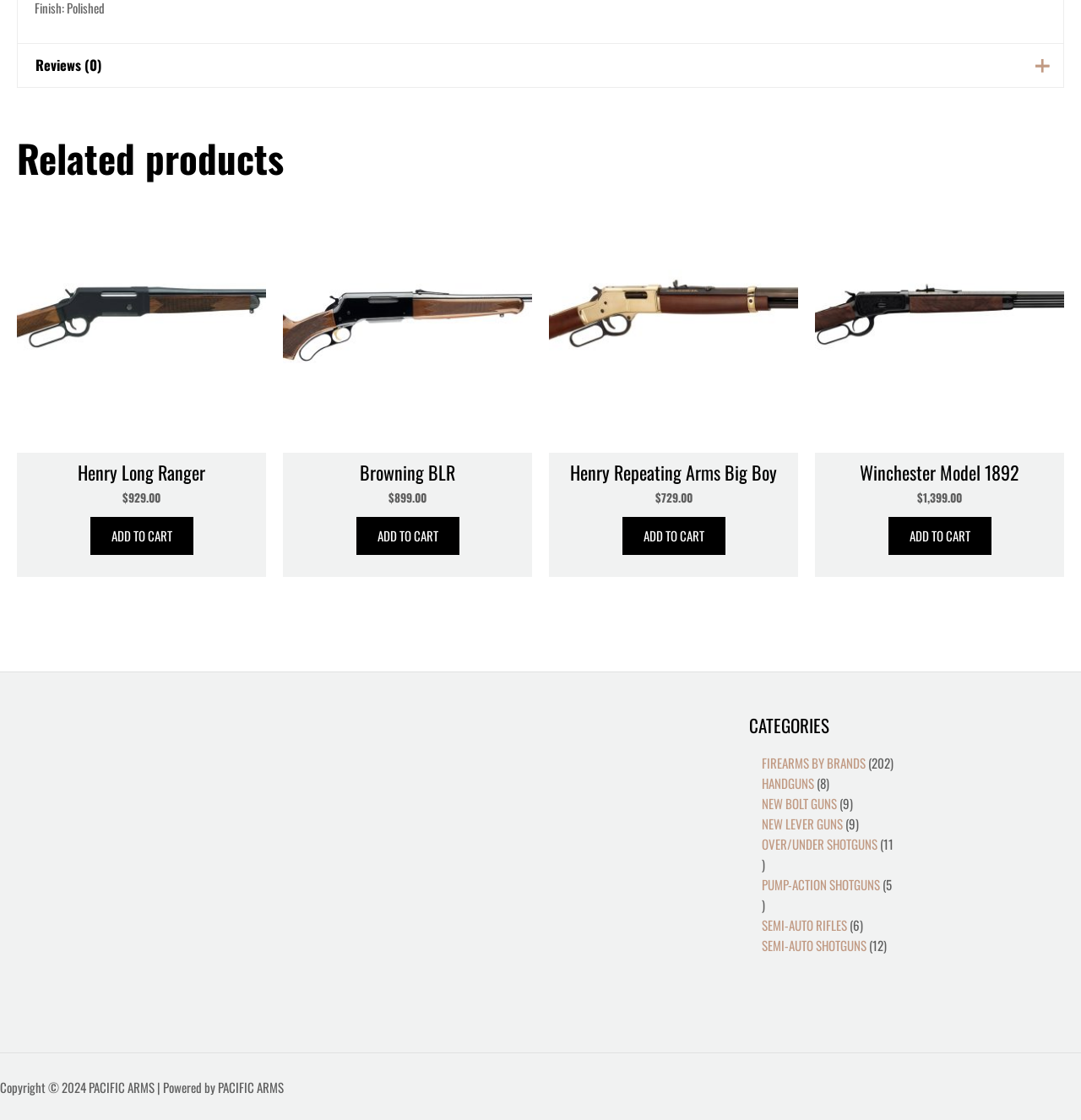For the following element description, predict the bounding box coordinates in the format (top-left x, top-left y, bottom-right x, bottom-right y). All values should be floating point numbers between 0 and 1. Description: title="Client 3"

None